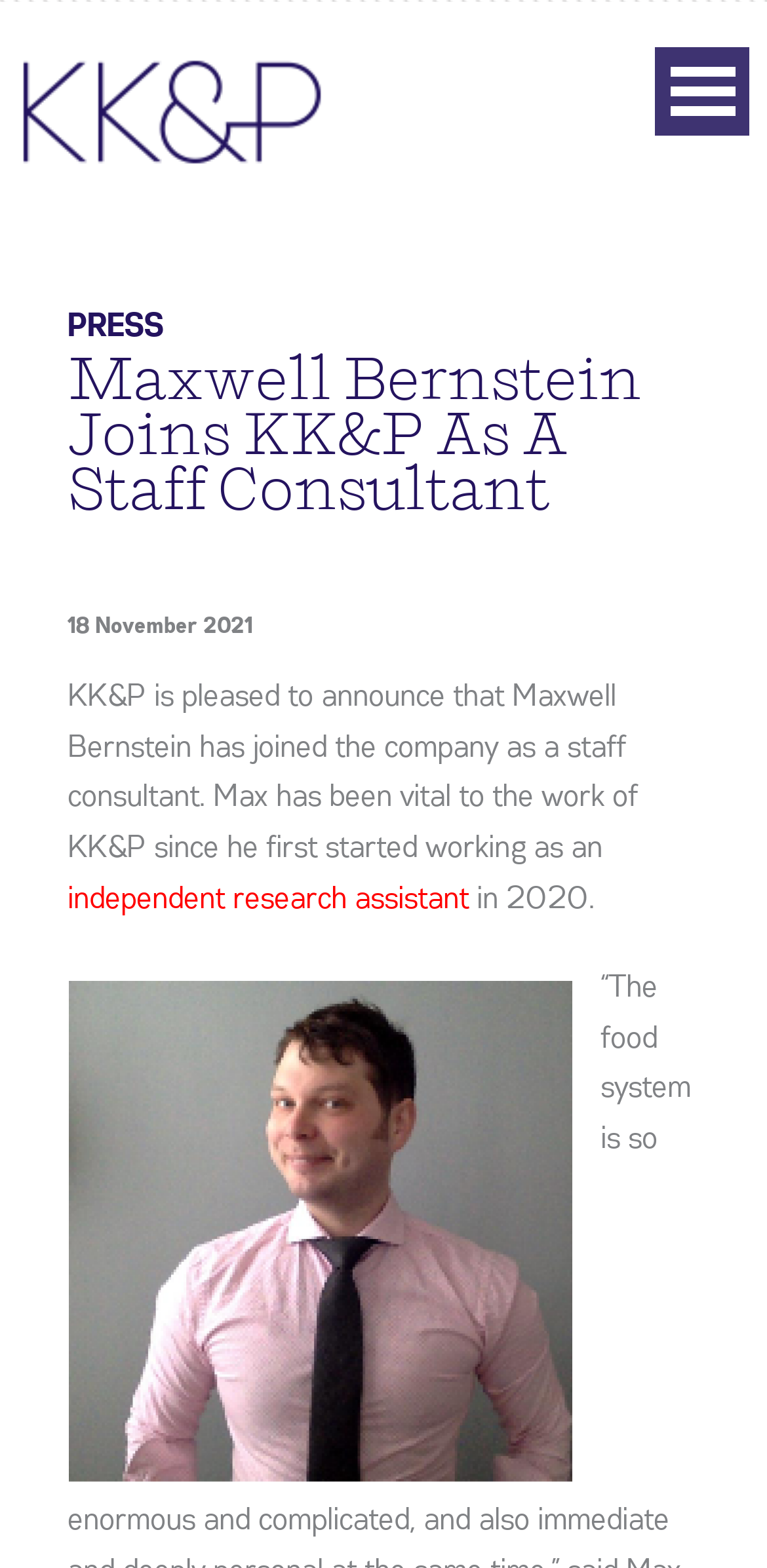How many links are in the top section of the webpage?
Please provide a detailed answer to the question.

I found the number of links by counting the link elements in the top section of the webpage. There is a link element at [0.015, 0.062, 0.436, 0.08] and another at [0.088, 0.198, 0.214, 0.219].